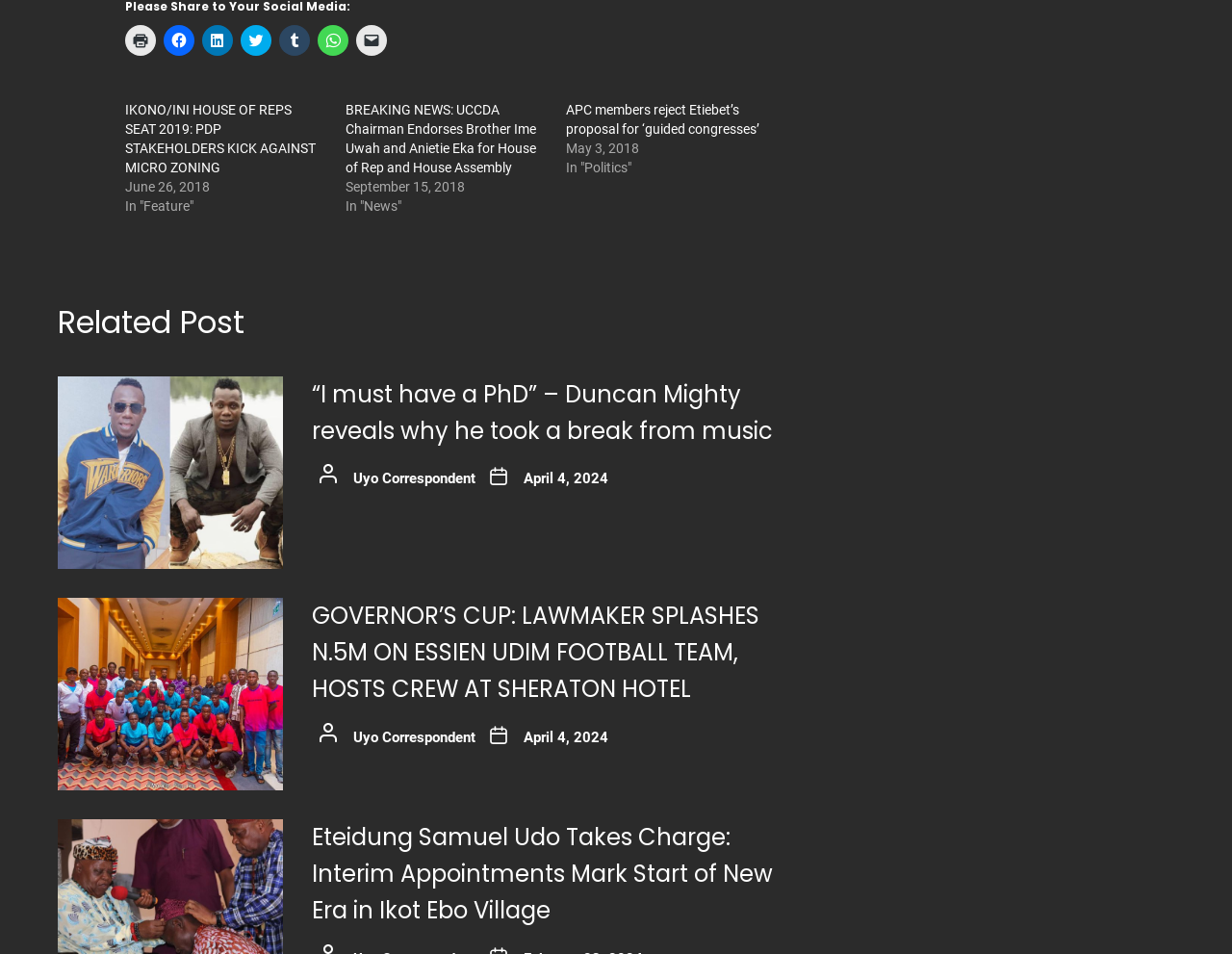Determine the bounding box coordinates of the clickable region to follow the instruction: "View related post about Duncan Mighty".

[0.047, 0.394, 0.23, 0.596]